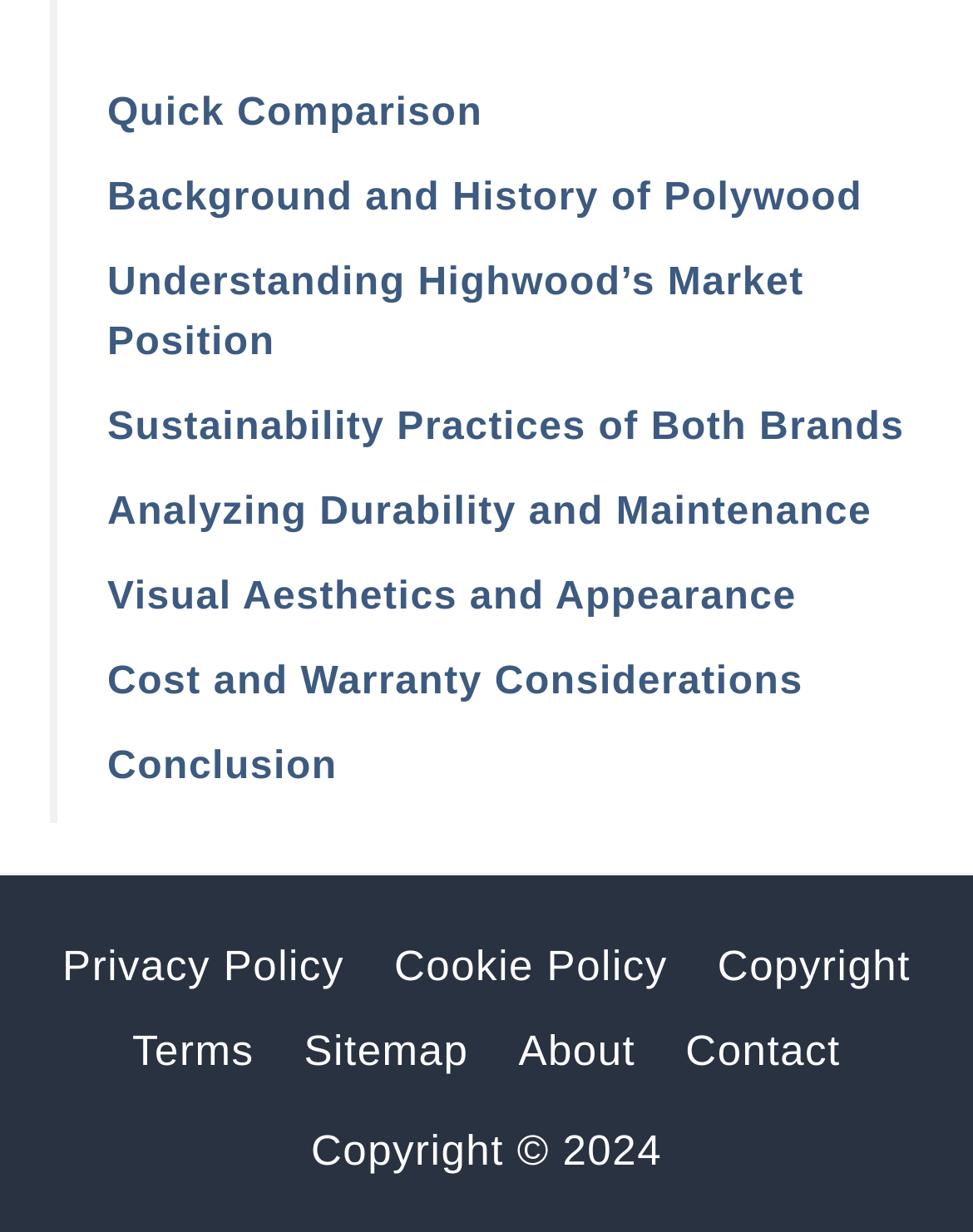What is the last link in the footer section?
Using the details from the image, give an elaborate explanation to answer the question.

I looked at the footer section and found the last link, which is 'Contact', located at the bottom right corner of the footer section.